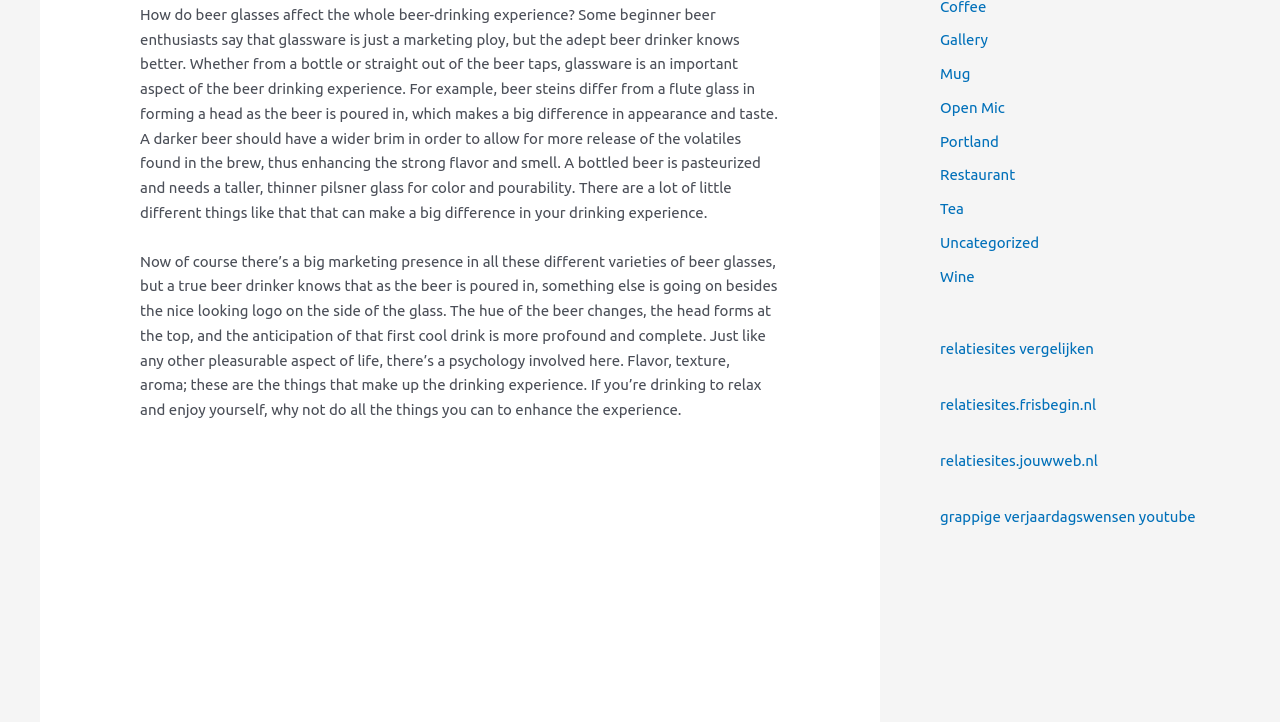Please find the bounding box coordinates (top-left x, top-left y, bottom-right x, bottom-right y) in the screenshot for the UI element described as follows: Open Mic

[0.734, 0.137, 0.785, 0.16]